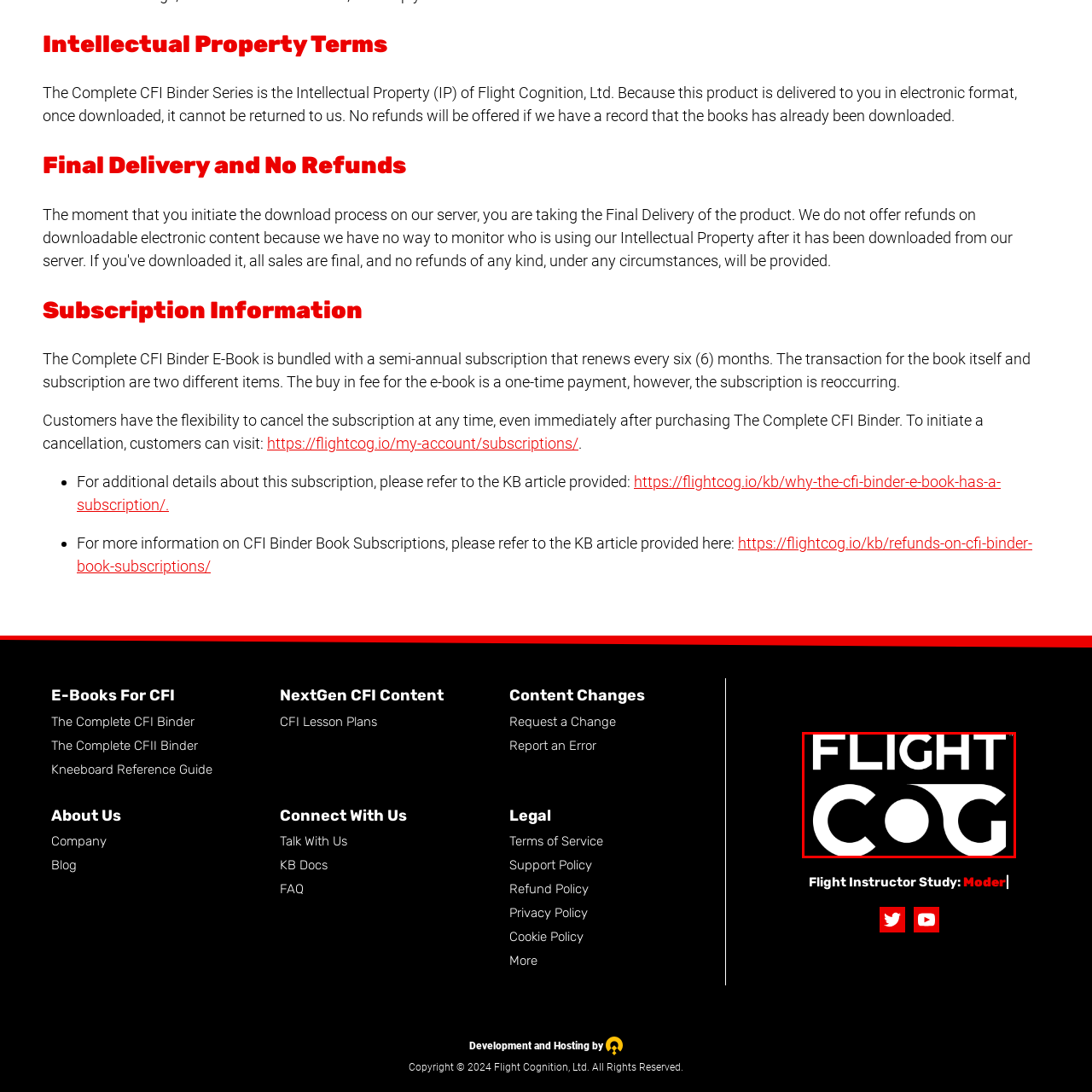Give a comprehensive caption for the image marked by the red rectangle.

The image features the logo of "FlightCog," presented in a bold and modern design. The logo prominently displays the word "FLIGHT" in uppercase, styled with a clean, sans-serif font that conveys professionalism and clarity. Below it, the word "COG" is also in uppercase but is integrated creatively, possibly suggesting a connection to concepts of mechanics or navigation, aligning with the theme of aviation. The entire logo is set against a contrasting background, enhancing its visibility and impact. This visual branding encapsulates the identity of Flight Cognition, Ltd., which is associated with aviation education and training resources.